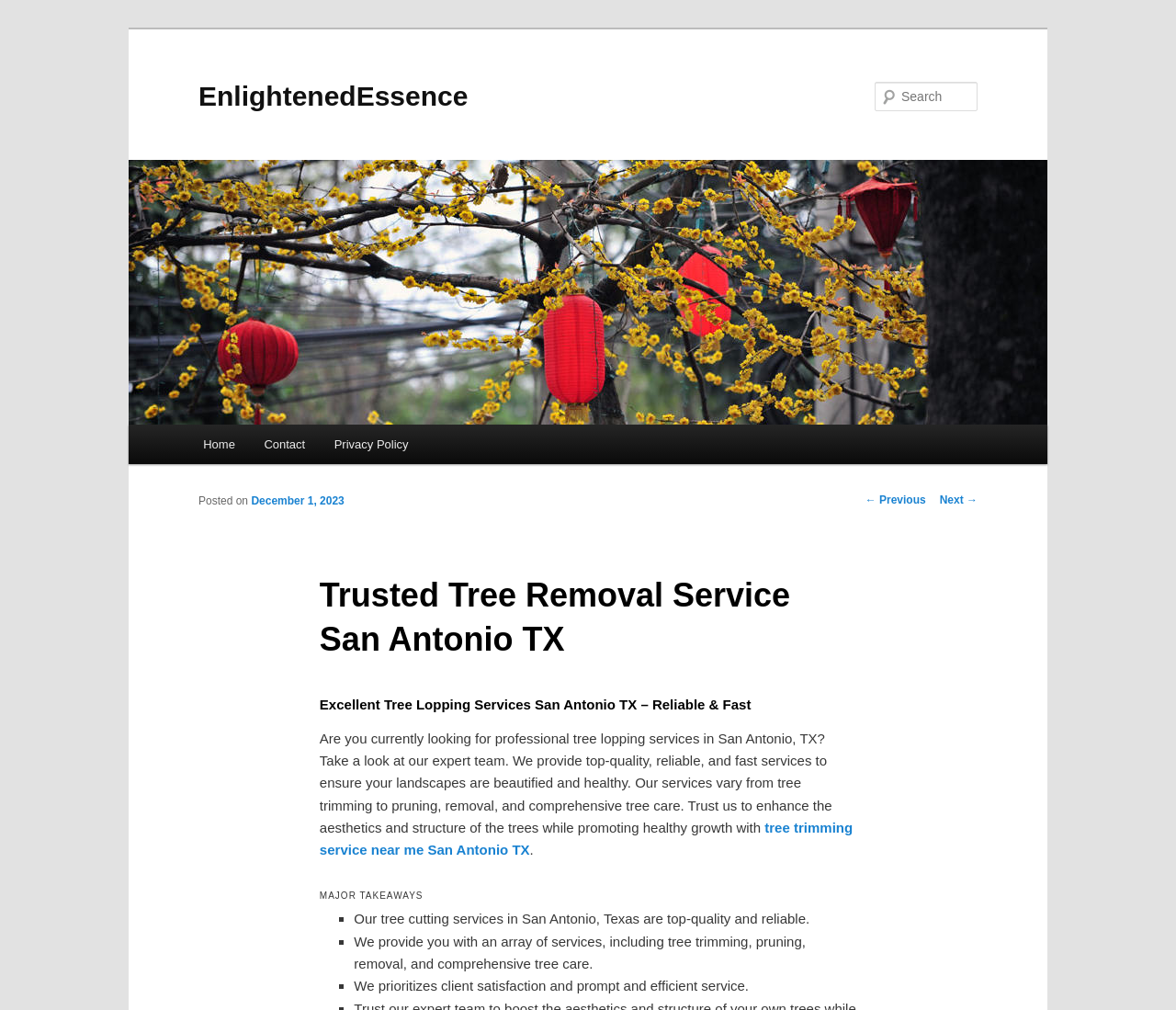From the webpage screenshot, identify the region described by ← Previous. Provide the bounding box coordinates as (top-left x, top-left y, bottom-right x, bottom-right y), with each value being a floating point number between 0 and 1.

[0.736, 0.489, 0.787, 0.502]